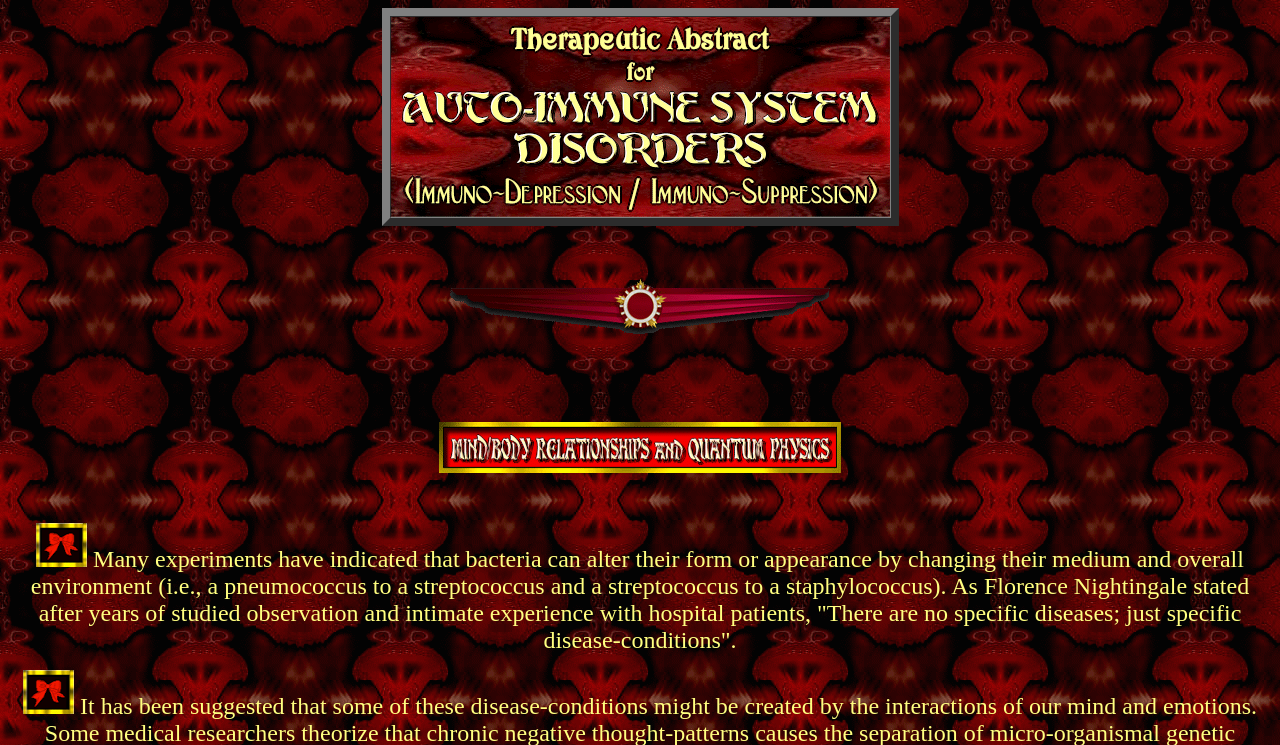Based on the image, please respond to the question with as much detail as possible:
What is the topic of the text in the middle of the webpage?

The text with ID 72 talks about bacteria altering their form or appearance, which indicates that the topic of the text is related to bacteria.